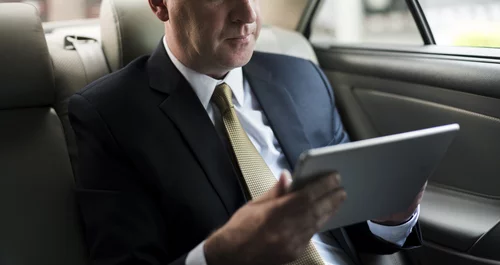Describe all the visual components present in the image.

The image depicts a well-dressed businessman seated in the back of a luxury car, focused intently on a tablet he is holding. Dressed in a dark suit with a light-colored tie, he embodies professionalism and the essence of corporate travel. The interior of the vehicle communicates an air of sophistication, emphasizing the importance of comfort and style when choosing a corporate car service. This visual underscores the notion that serious professionals recognize the value of high-quality transportation to ensure timely arrivals and impress business partners in important settings, as discussed in the accompanying article on selecting the right corporate car service in San Diego.